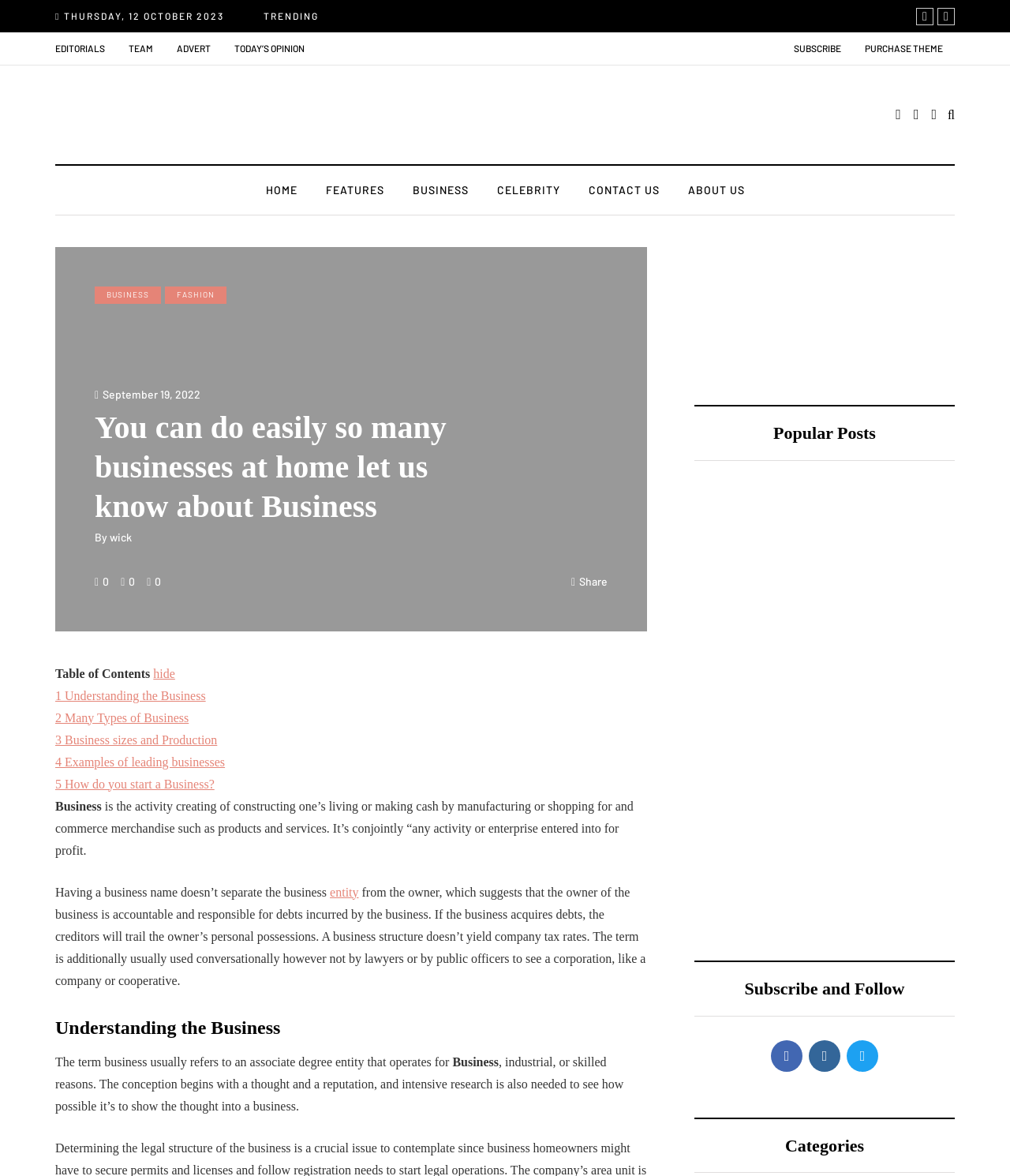Answer the following query with a single word or phrase:
What is the date of the article?

September 19, 2022